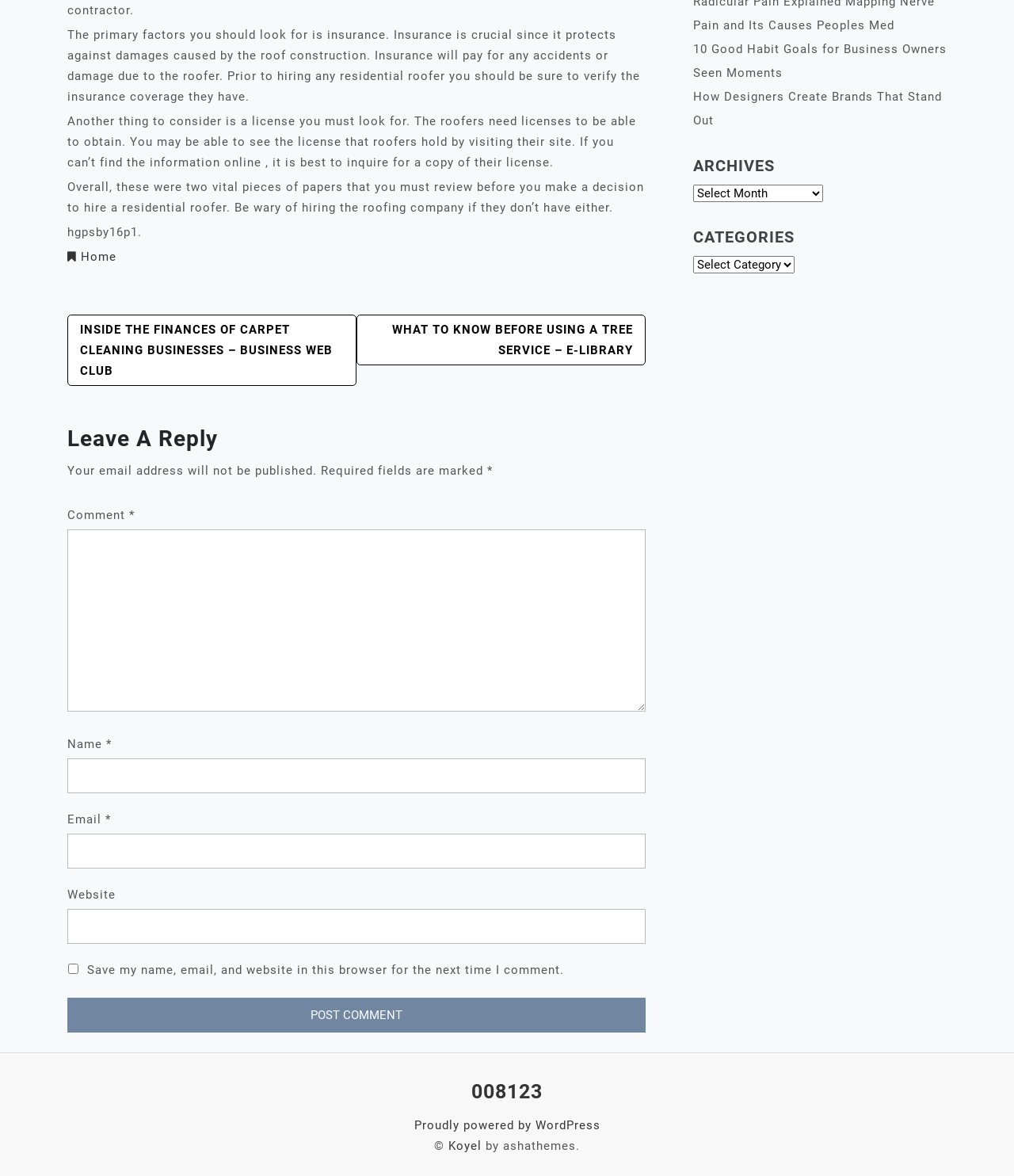Locate the bounding box of the UI element described in the following text: "parent_node: Name * name="author"".

[0.066, 0.645, 0.637, 0.674]